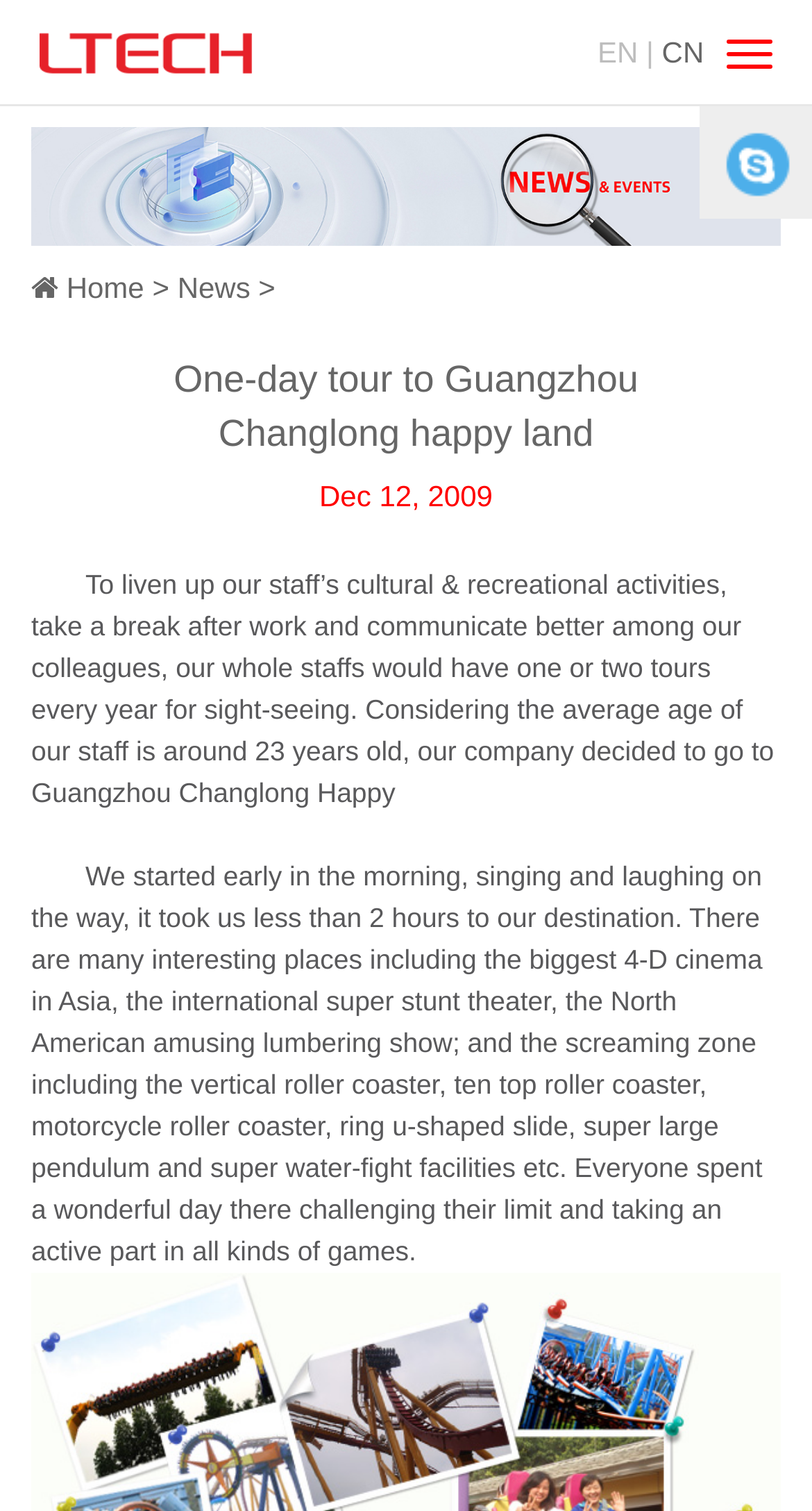Use the details in the image to answer the question thoroughly: 
What type of cinema is mentioned in the text?

The text mentions that Guangzhou Changlong Happy Land has the biggest 4-D cinema in Asia, which is one of the many interesting places in the theme park.